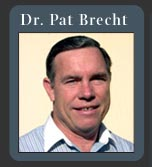Refer to the image and provide a thorough answer to this question:
How many projects has Dr. Brecht consulted on?

The caption states that Dr. Brecht has been the principal consultant for over 175 projects focused on perishable products and equipment, which demonstrates his extensive experience in the field.